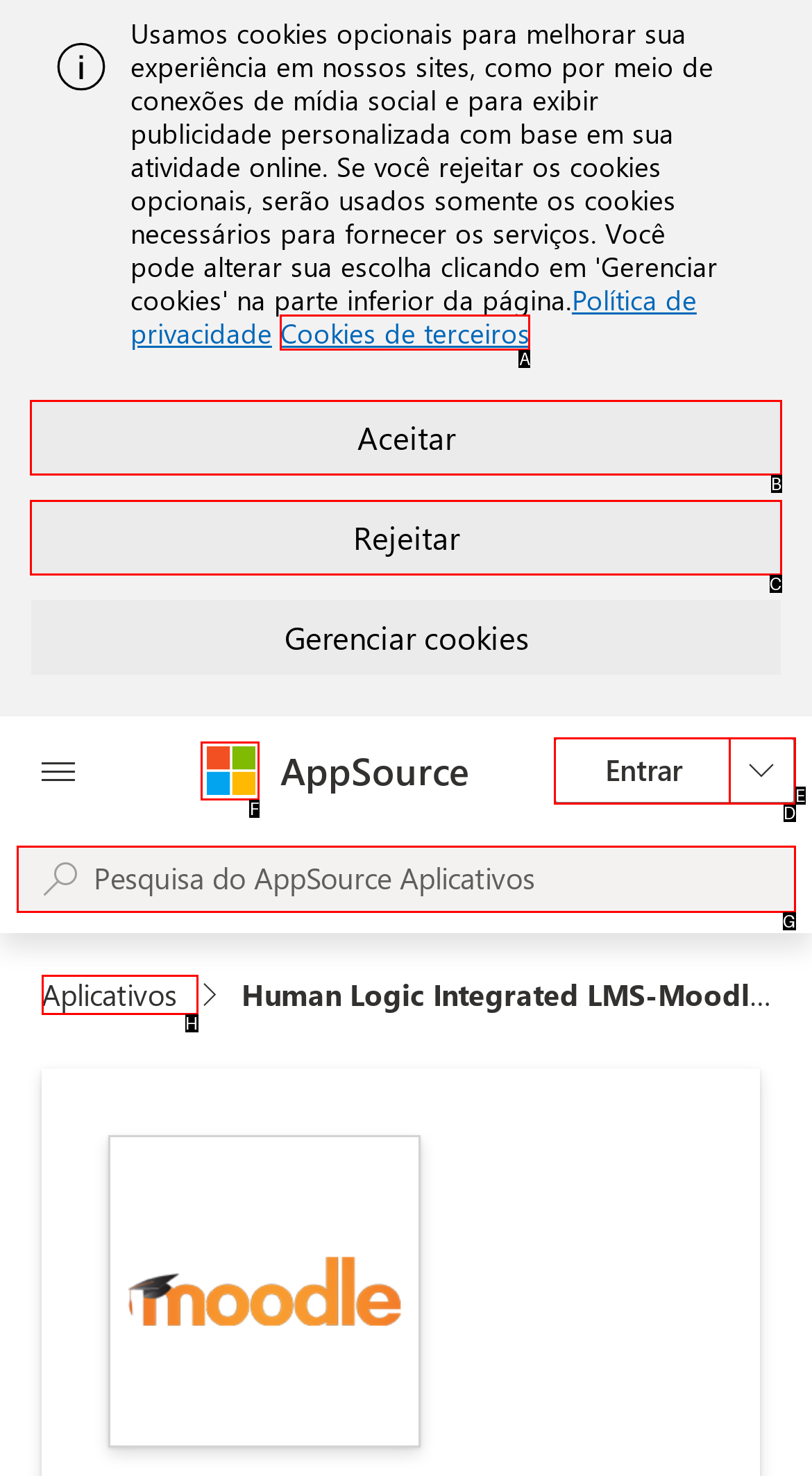Choose the option that matches the following description: Cookies de terceiros
Answer with the letter of the correct option.

A